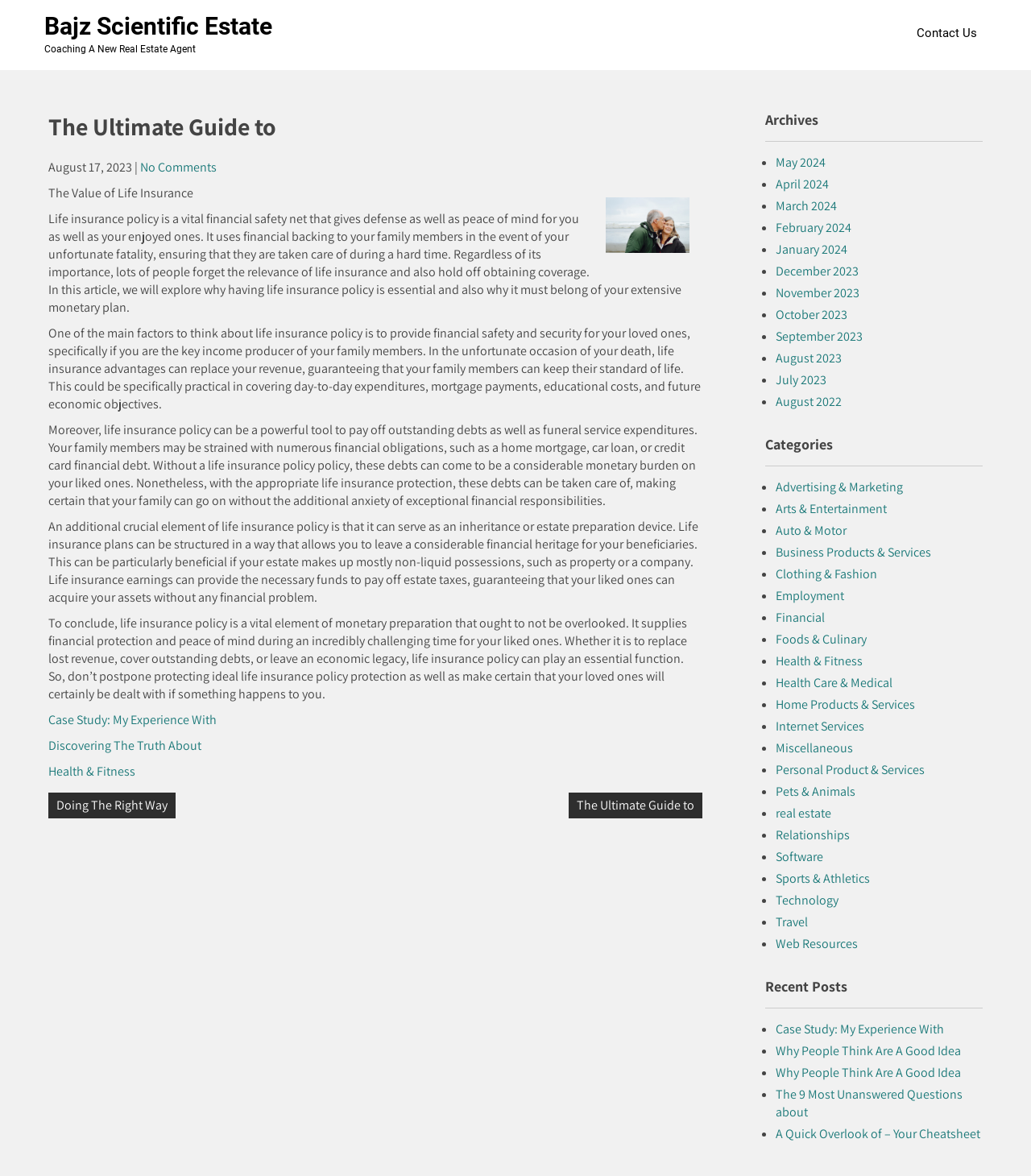Predict the bounding box for the UI component with the following description: "Discovering The Truth About".

[0.047, 0.627, 0.195, 0.641]